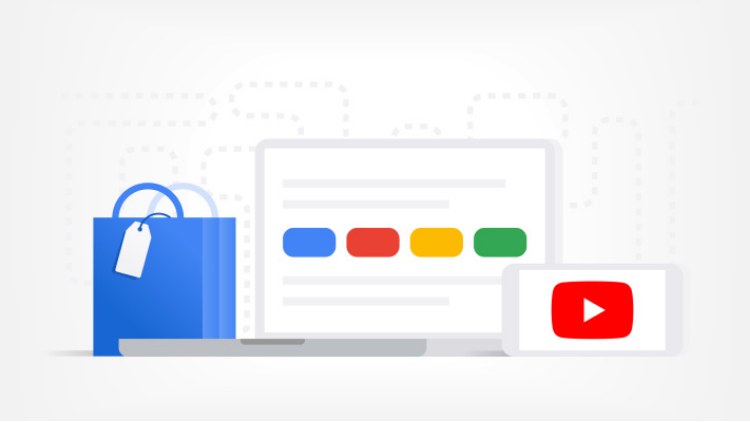Analyze the image and give a detailed response to the question:
What is displayed on the tablet or smartphone?

The tablet or smartphone in the image displays the recognizable YouTube logo, which hints at video streaming and digital content.